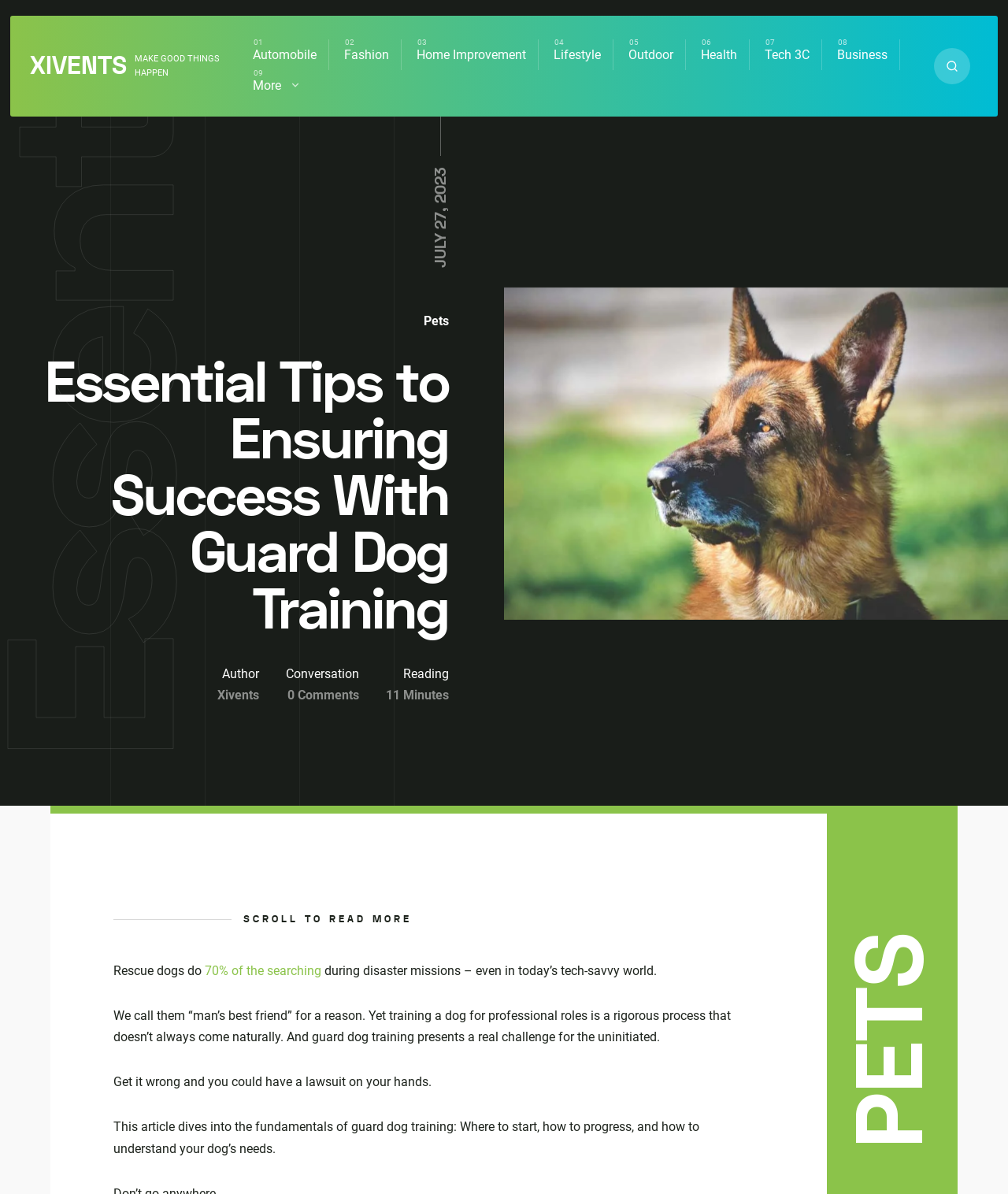Could you locate the bounding box coordinates for the section that should be clicked to accomplish this task: "Search website".

[0.927, 0.04, 0.963, 0.071]